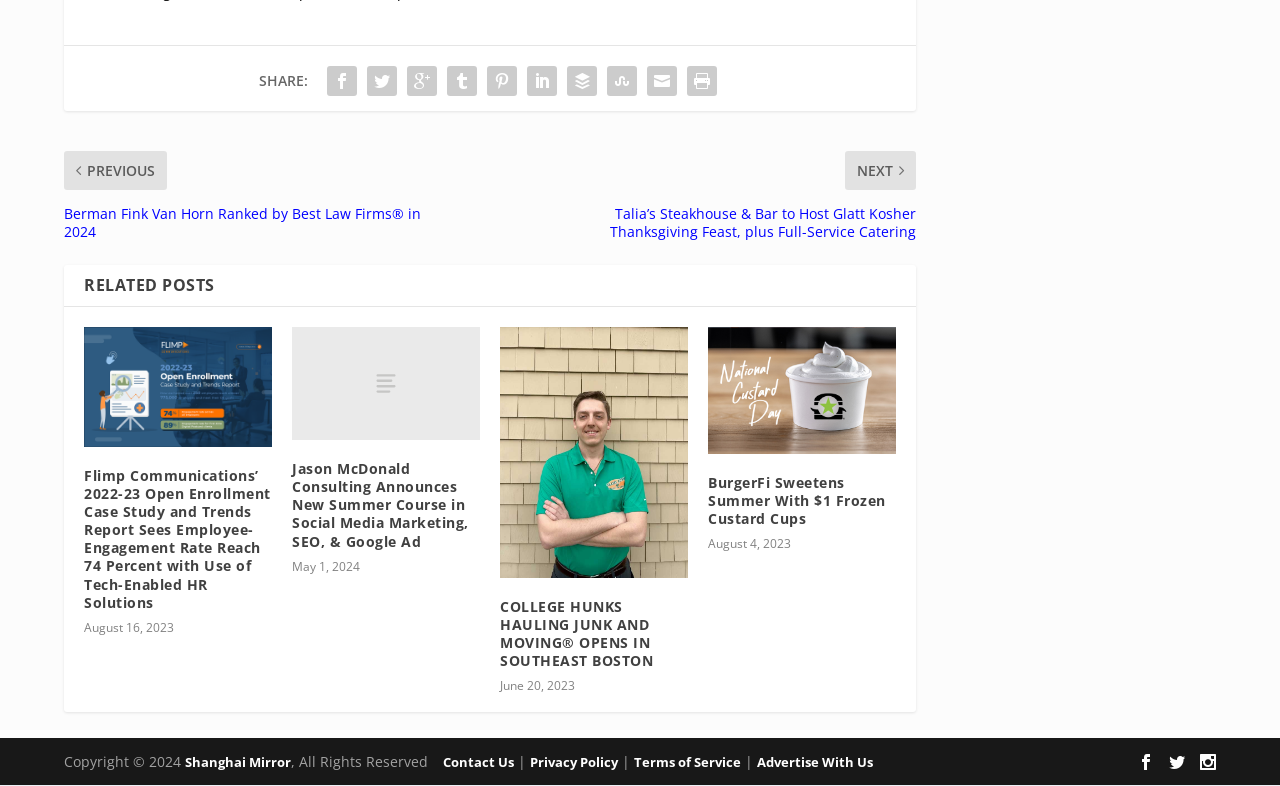Identify the bounding box coordinates of the clickable region to carry out the given instruction: "Read news about Flimp Communications".

[0.066, 0.382, 0.212, 0.534]